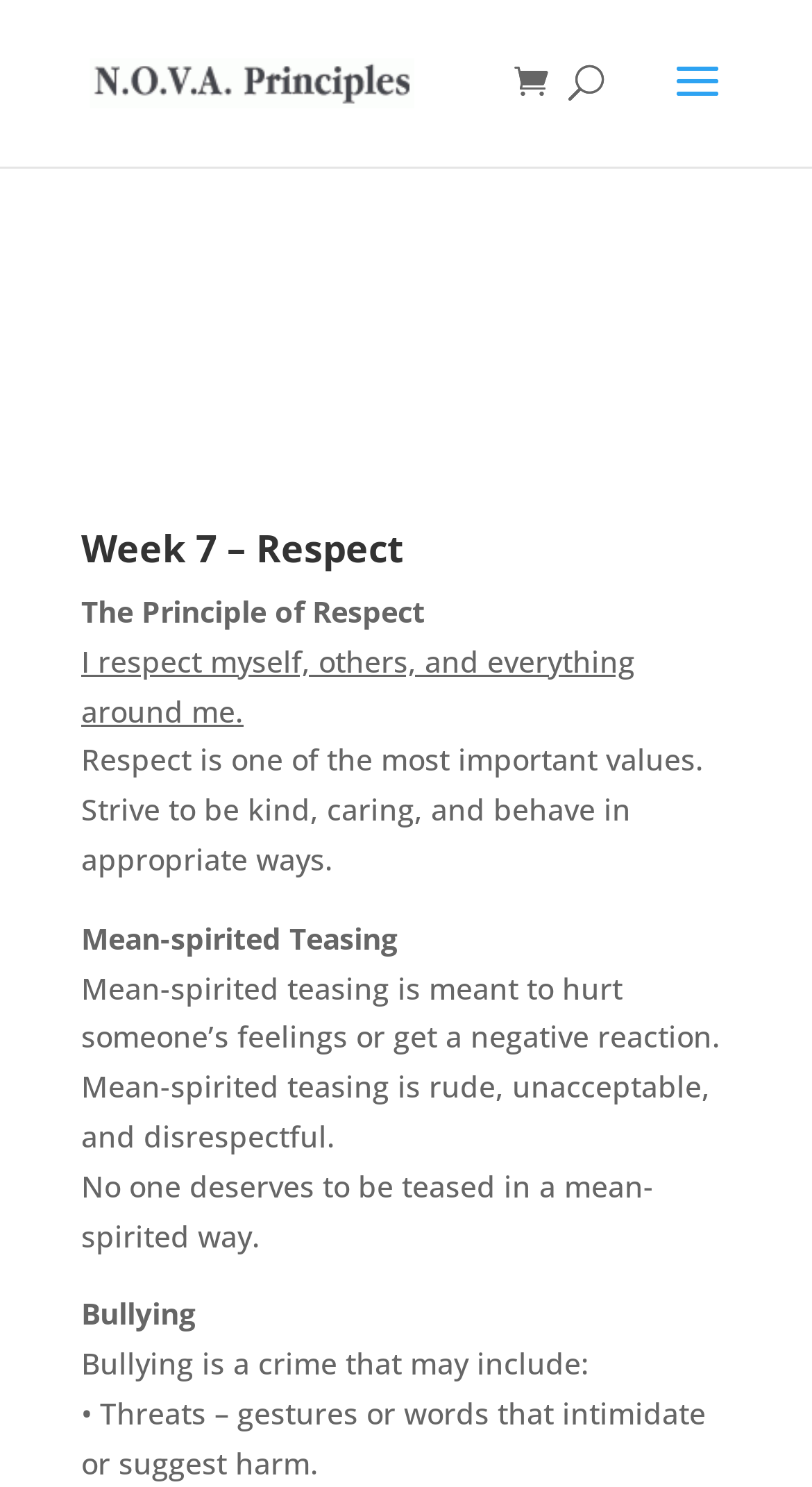What is bullying according to the webpage?
Based on the screenshot, provide your answer in one word or phrase.

A crime that may include threats